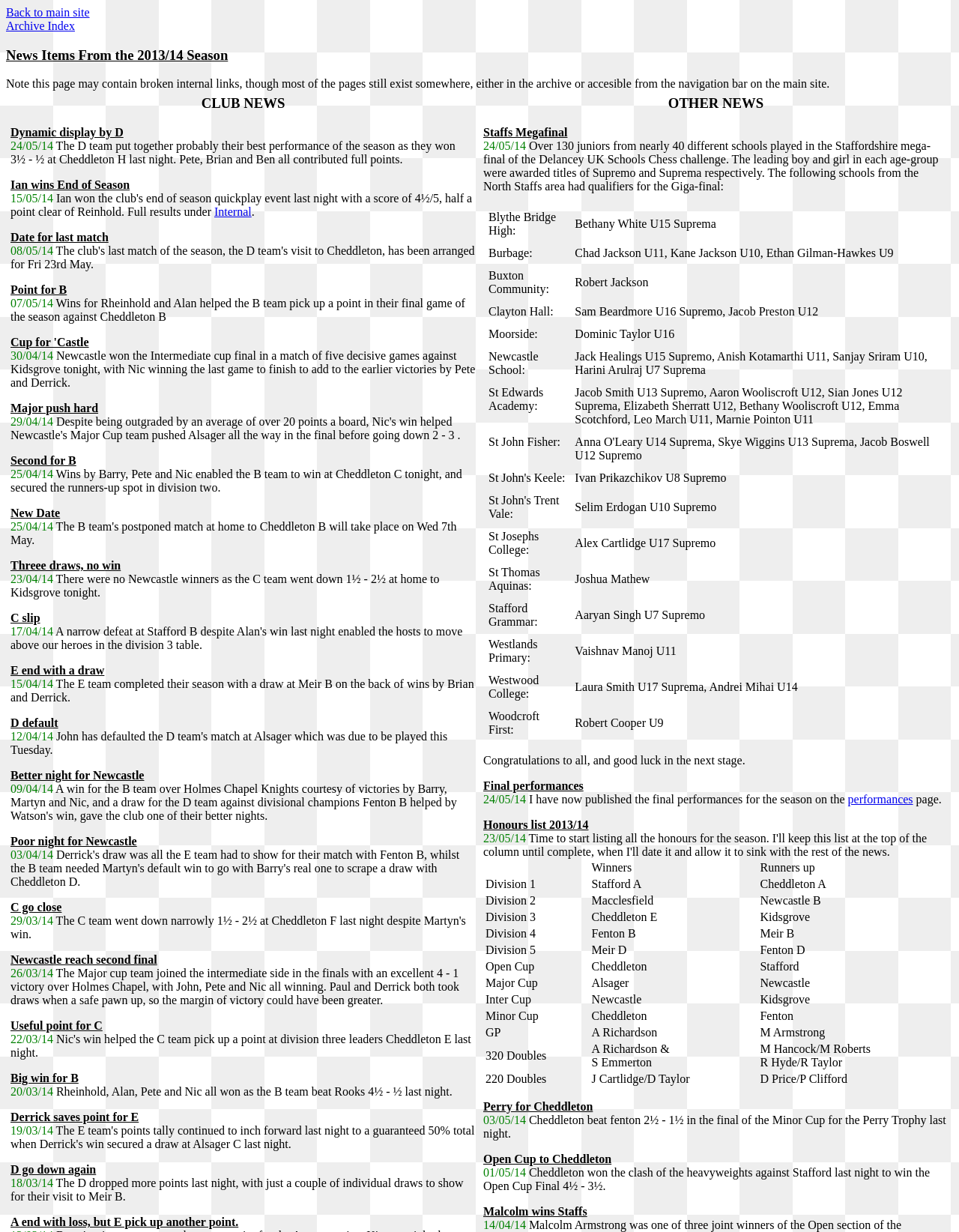What is the name of the school where Jack Healings is from?
Can you provide a detailed and comprehensive answer to the question?

The answer can be found in the 'OTHER NEWS' section, where it is mentioned 'Newcastle School: Jack Healings U15 Supremo, Anish Kotamarthi U11, Sanjay Sriram U10, Harini Arulraj U7 Suprema'.